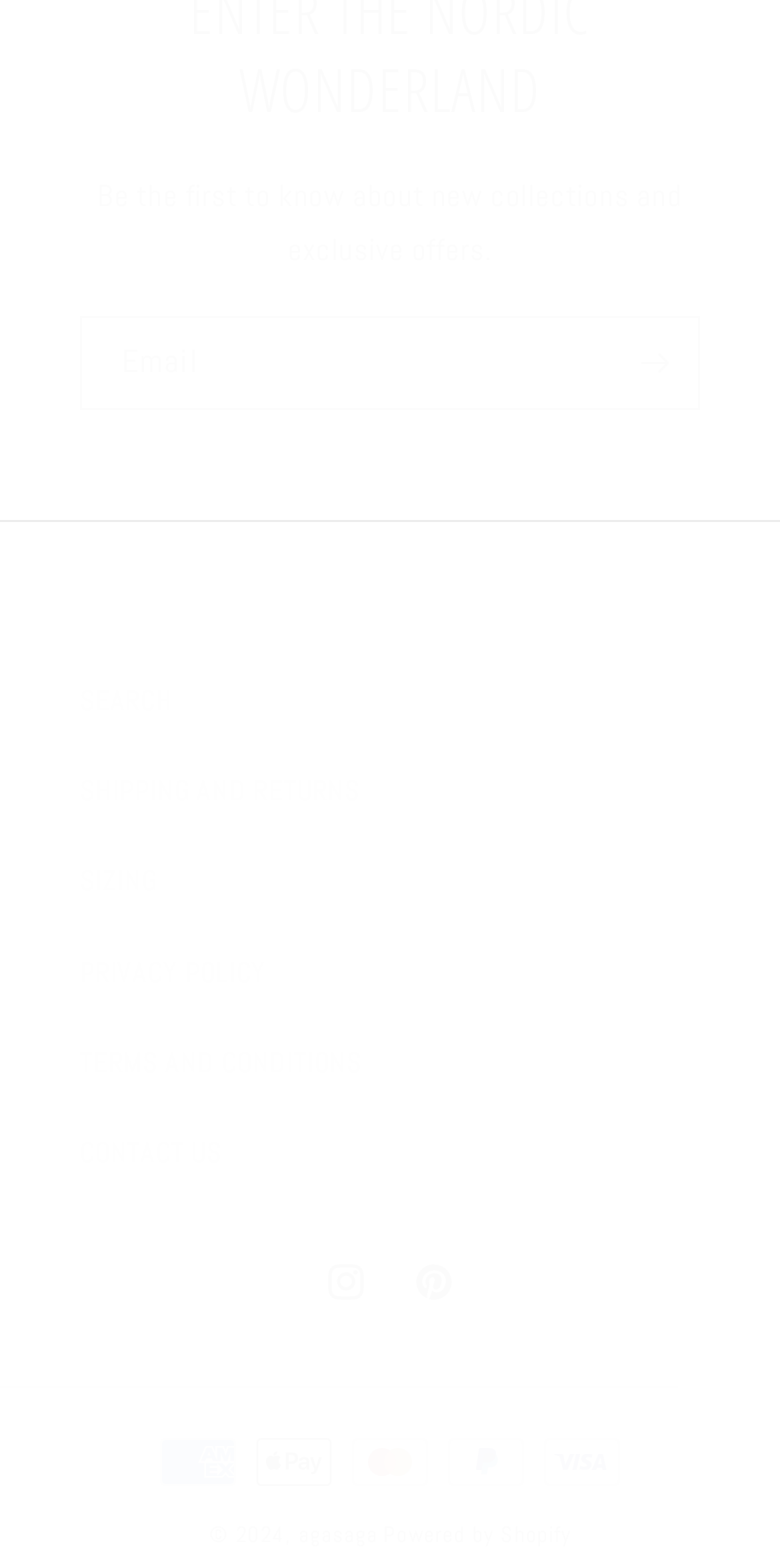Pinpoint the bounding box coordinates of the area that must be clicked to complete this instruction: "Follow on Instagram".

[0.387, 0.79, 0.5, 0.846]